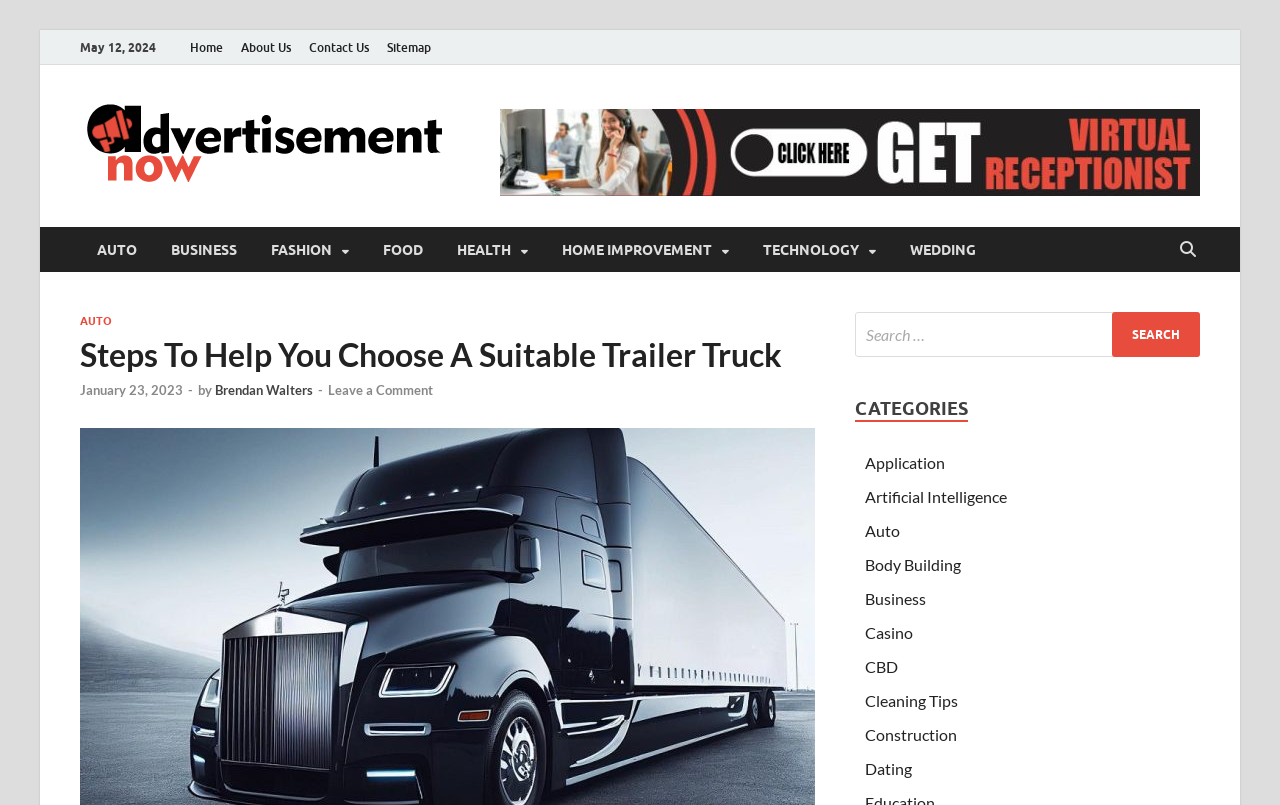Extract the main title from the webpage and generate its text.

Steps To Help You Choose A Suitable Trailer Truck 